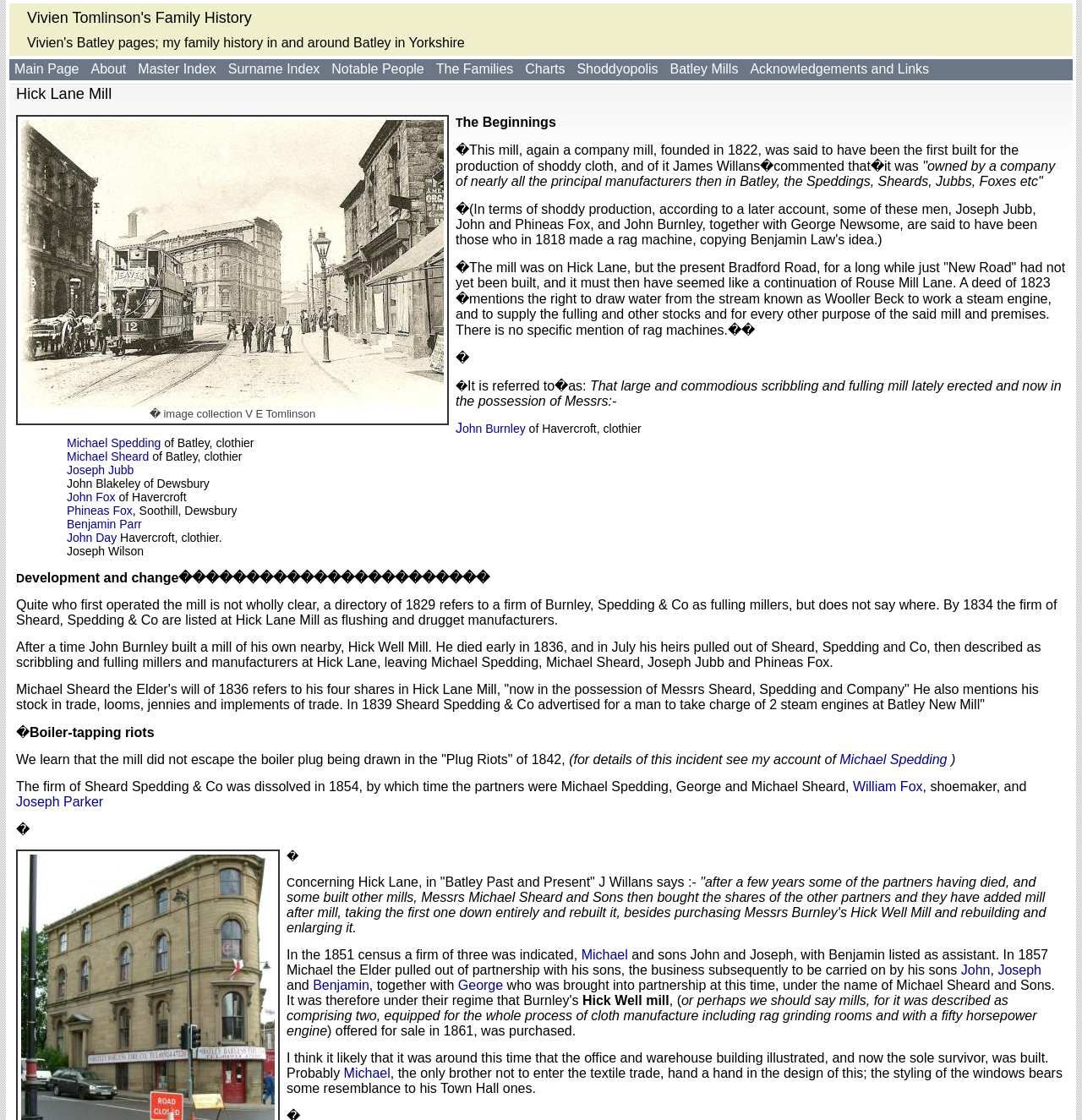Determine which piece of text is the heading of the webpage and provide it.

Hick Lane Mill